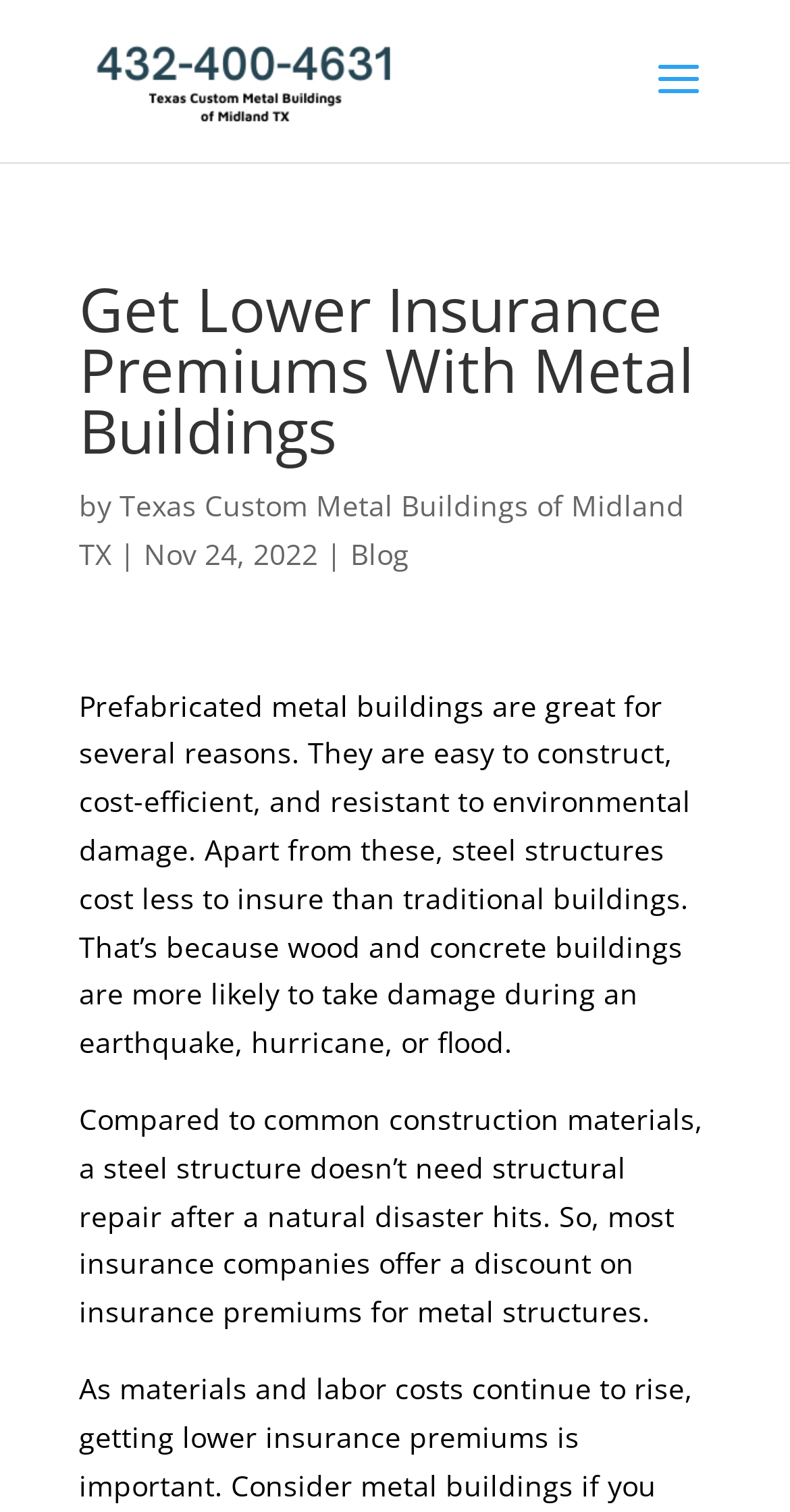What is the main reason for lower insurance premiums for metal structures?
Based on the visual details in the image, please answer the question thoroughly.

According to the webpage, metal structures are less likely to take damage during natural disasters like earthquakes, hurricanes, or floods, which makes them a lower risk for insurance companies, resulting in lower insurance premiums.